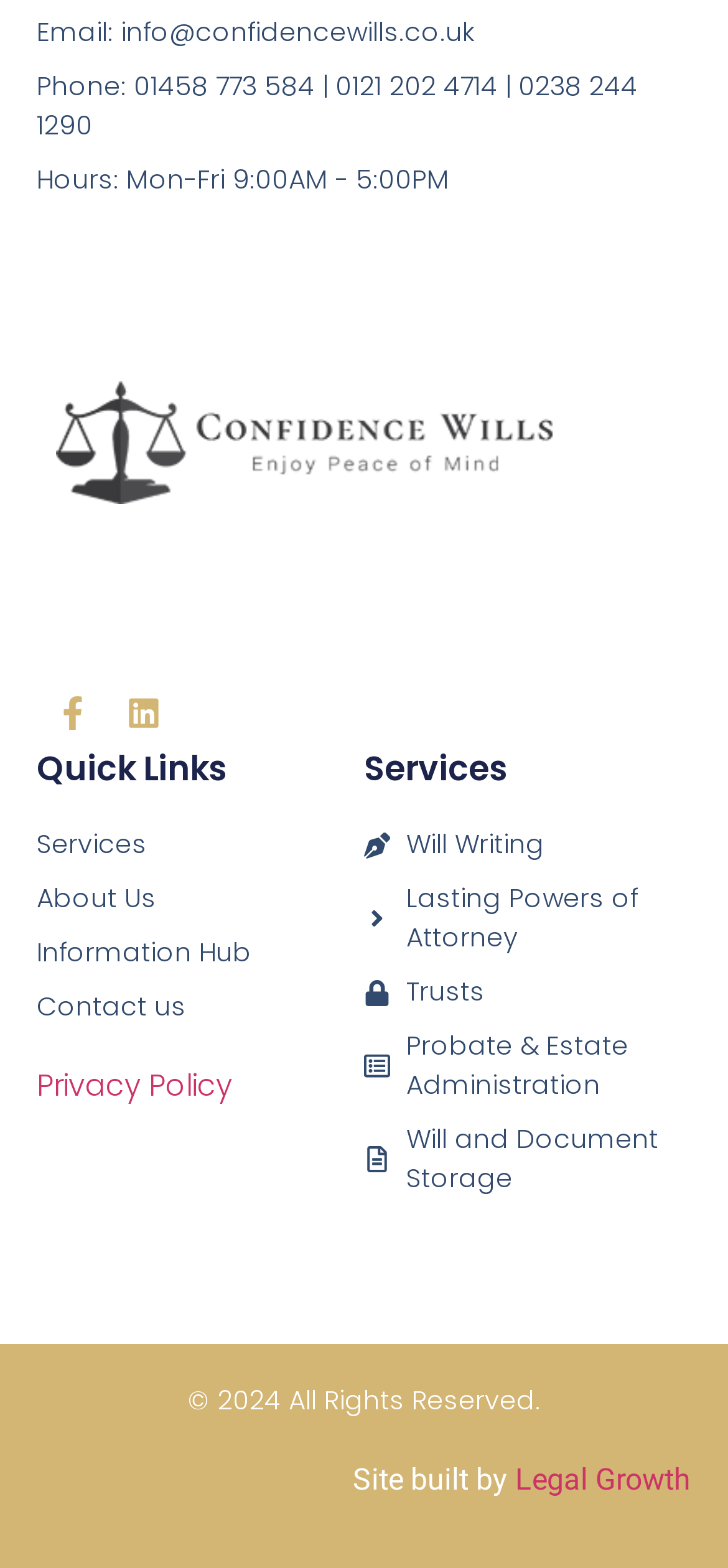Please locate the clickable area by providing the bounding box coordinates to follow this instruction: "Read the poem Still I Rise".

None